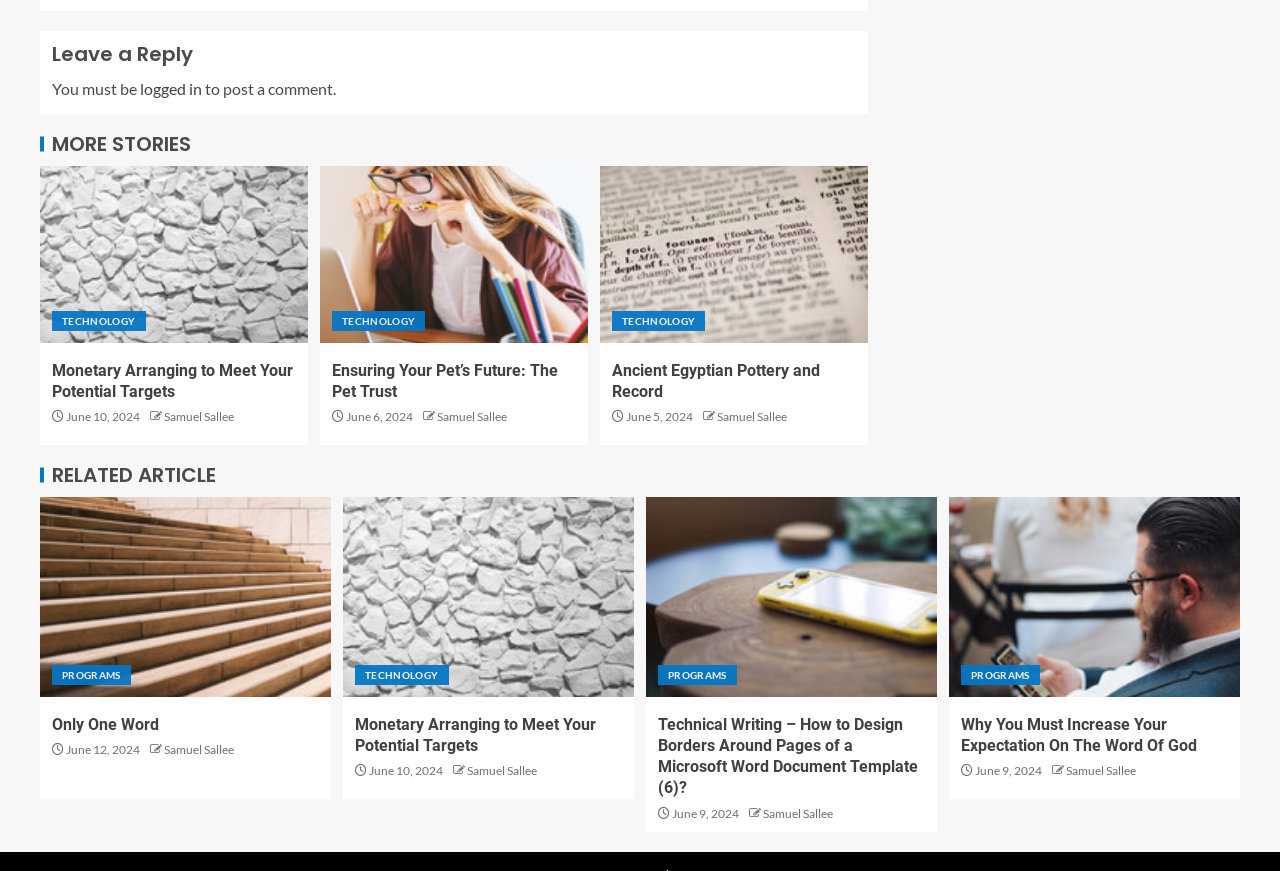Identify the bounding box coordinates for the UI element described as follows: "Home". Ensure the coordinates are four float numbers between 0 and 1, formatted as [left, top, right, bottom].

None